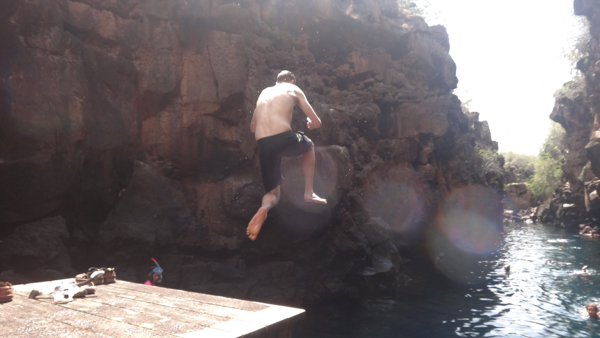Offer a detailed explanation of what is depicted in the image.

The image captures a thrilling moment at Las Grietas, showcasing a young man mid-air, leaping from a wooden platform into the crystalline waters below. Dressed in black swim shorts and with his bare back toward the camera, he embodies the spirit of adventure that characterizes this stunning natural setting. Surrounding him are rugged rocks, creating a dramatic backdrop, while the sunlight filters through, reflecting off the water's surface and illuminating the scene. Nearby, individuals can be seen enjoying the refreshing swim, with hints of lush greenery framing the rocky cliffs. This vibrant atmosphere is further enhanced by the clarity of the water, suggesting a great opportunity for exploring the marine life mentioned in the narrative. As noted, the water here is notably cold, providing a brisk contrast to the warmer seas encountered previously.